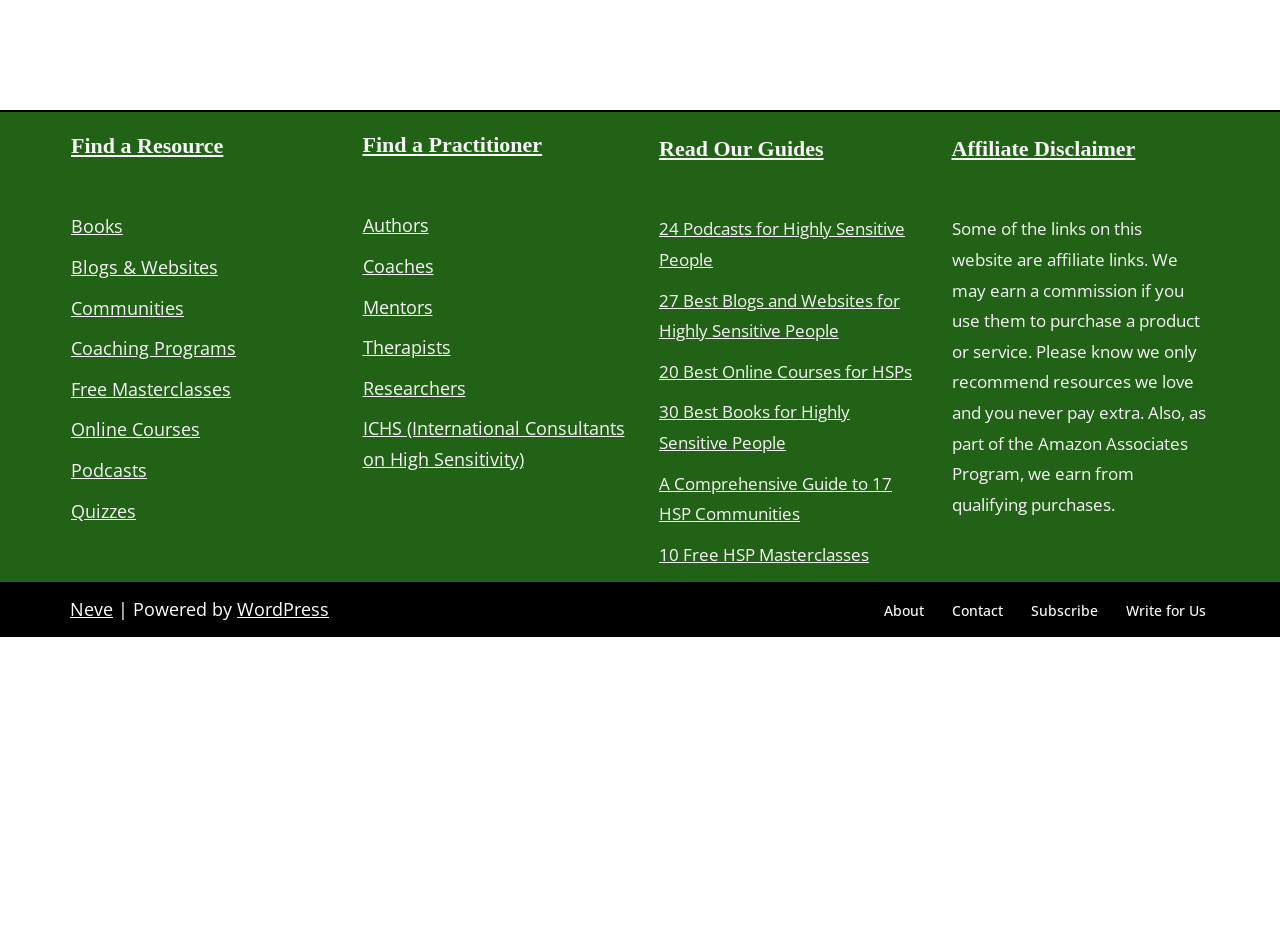Please identify the bounding box coordinates of the clickable area that will fulfill the following instruction: "Click on 'Books'". The coordinates should be in the format of four float numbers between 0 and 1, i.e., [left, top, right, bottom].

[0.055, 0.23, 0.096, 0.255]